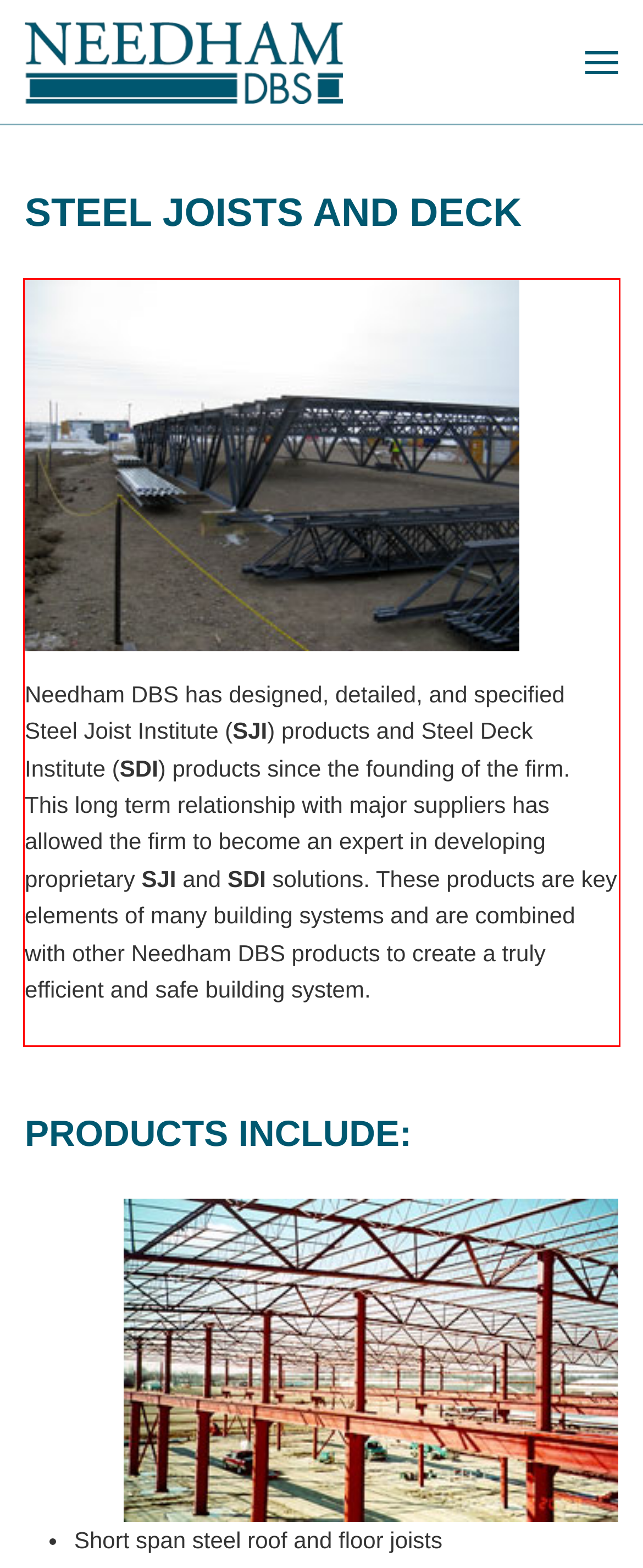Given a webpage screenshot, locate the red bounding box and extract the text content found inside it.

Needham DBS has designed, detailed, and specified Steel Joist Institute (SJI) products and Steel Deck Institute (SDI) products since the founding of the firm. This long term relationship with major suppliers has allowed the firm to become an expert in developing proprietary SJI and SDI solutions. These products are key elements of many building systems and are combined with other Needham DBS products to create a truly efficient and safe building system.